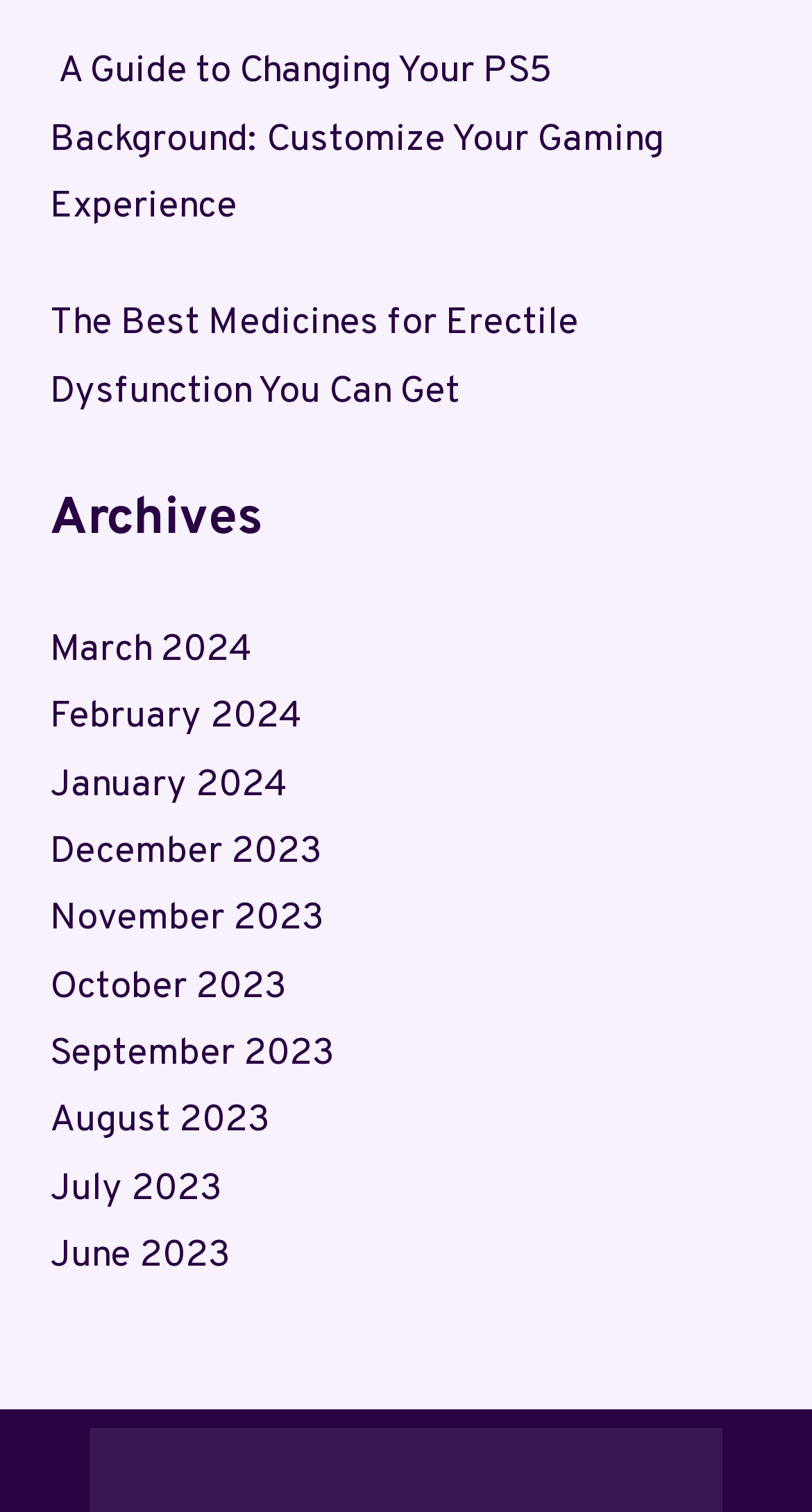Kindly determine the bounding box coordinates for the area that needs to be clicked to execute this instruction: "Browse archives for September 2023".

[0.062, 0.682, 0.41, 0.713]